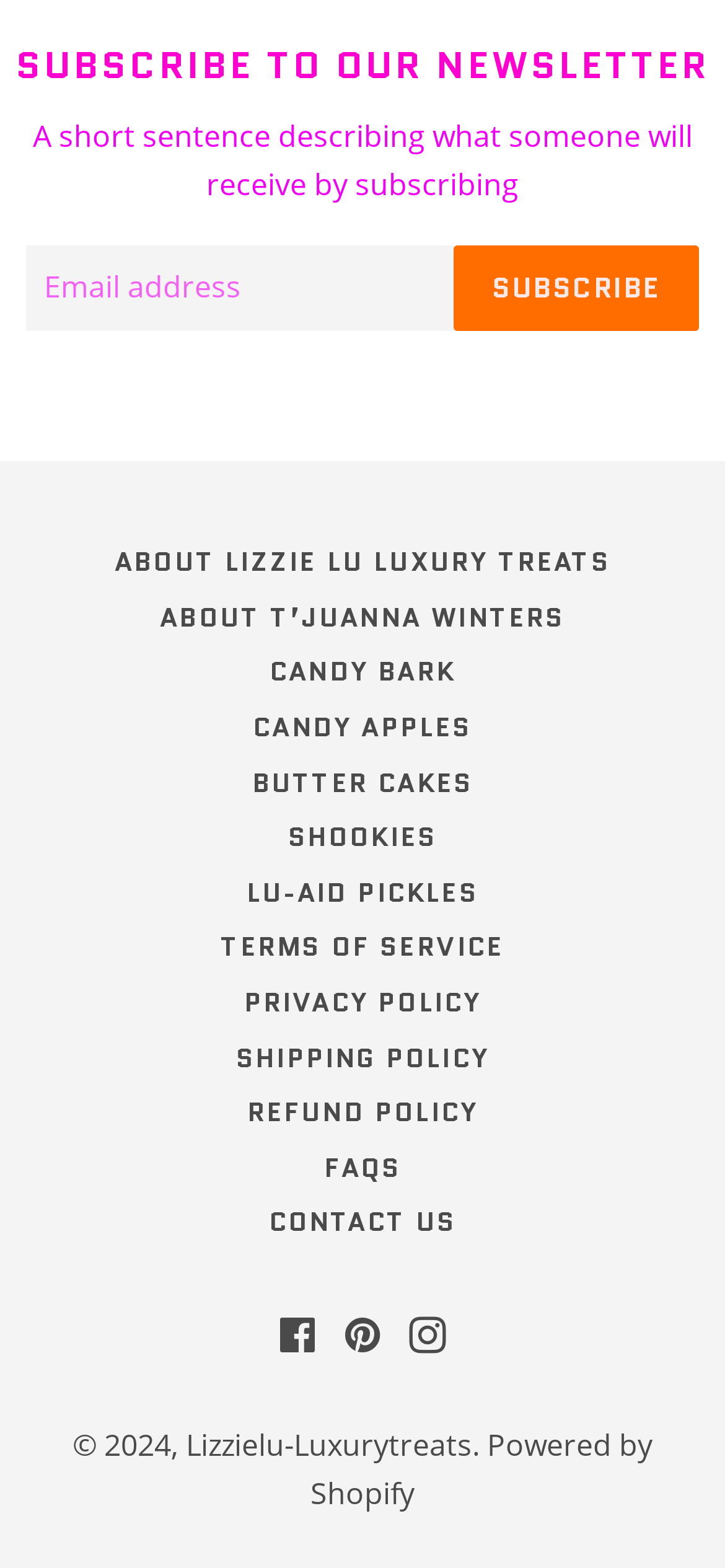Please identify the bounding box coordinates of the element I need to click to follow this instruction: "Visit the FAQ page".

[0.051, 0.728, 0.949, 0.763]